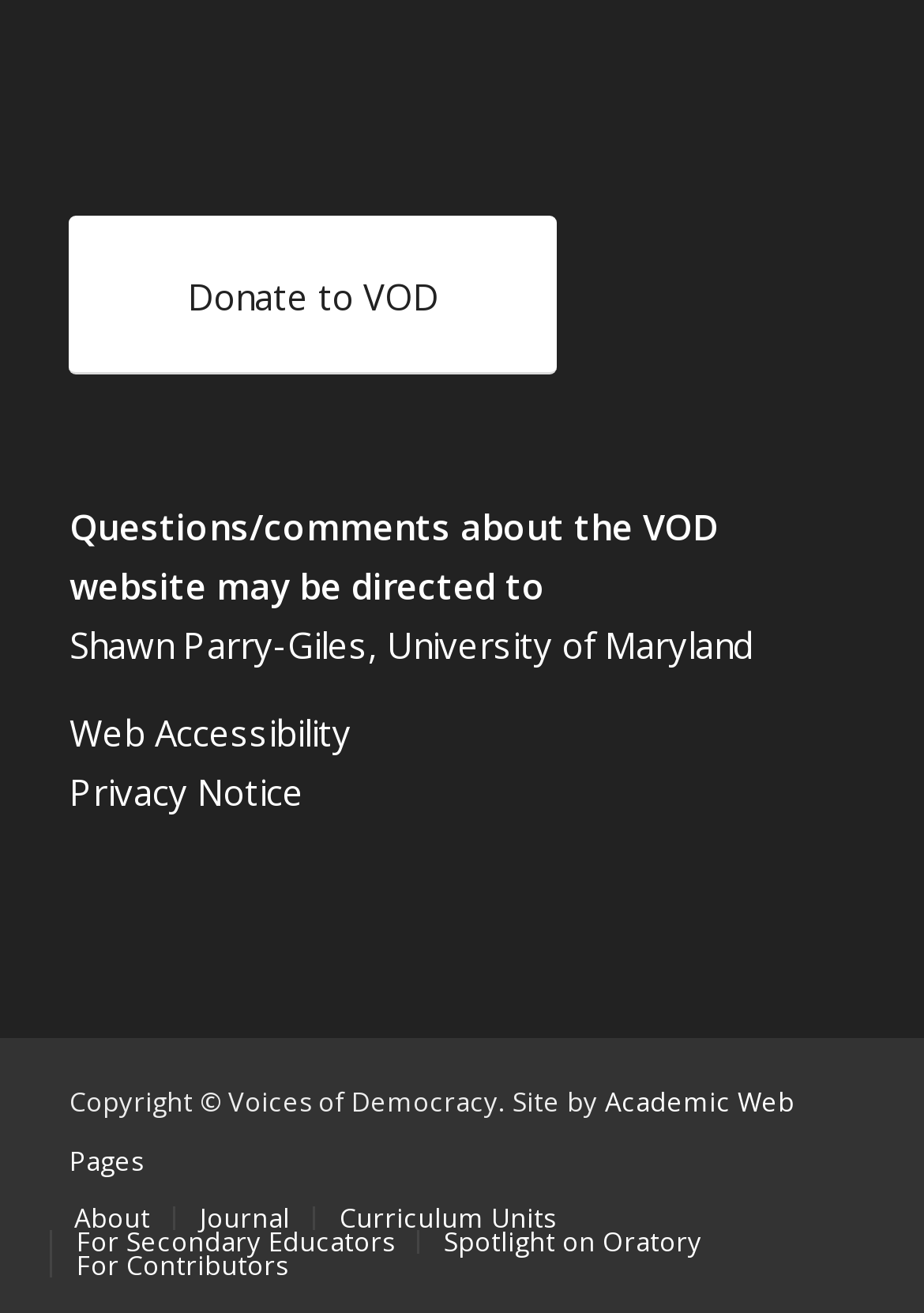Using the details in the image, give a detailed response to the question below:
What is the purpose of the 'Donate to VOD' link?

I inferred this answer by looking at the link 'Donate to VOD' at the top of the webpage. The 'VOD' likely stands for Voices of Democracy, and the link is likely intended for users to make donations to the organization.